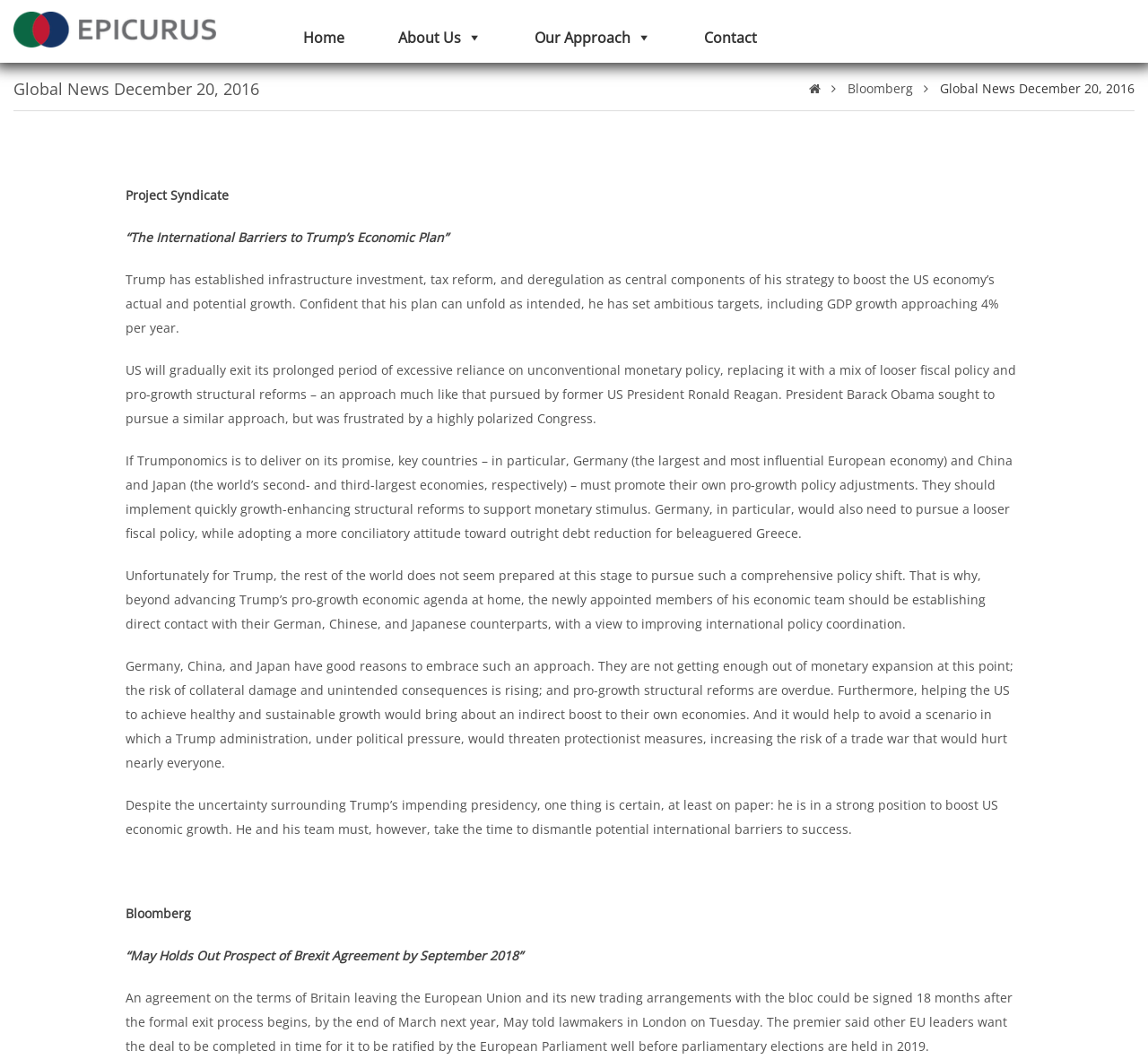Based on the element description: "Our Approach", identify the bounding box coordinates for this UI element. The coordinates must be four float numbers between 0 and 1, listed as [left, top, right, bottom].

[0.457, 0.024, 0.574, 0.051]